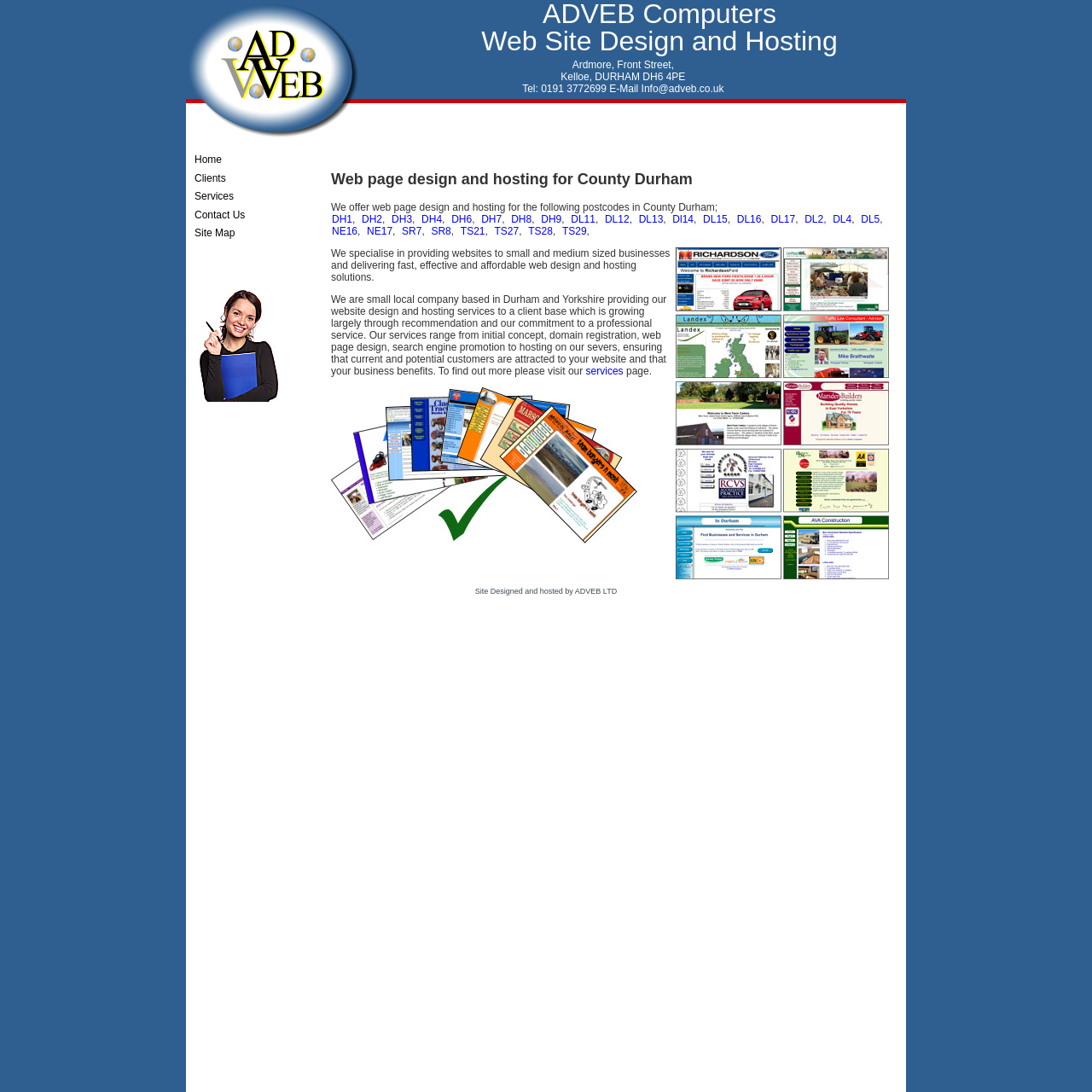Please identify the bounding box coordinates of the area I need to click to accomplish the following instruction: "Click on the 'Home' link".

[0.178, 0.138, 0.203, 0.155]